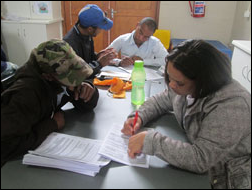What is the woman in the gray sweater doing?
Please give a detailed and elaborate explanation in response to the question.

As described in the caption, the woman in the cozy gray sweater is seen writing notes, suggesting that she is actively engaged in the registration process for the community outreach initiative.